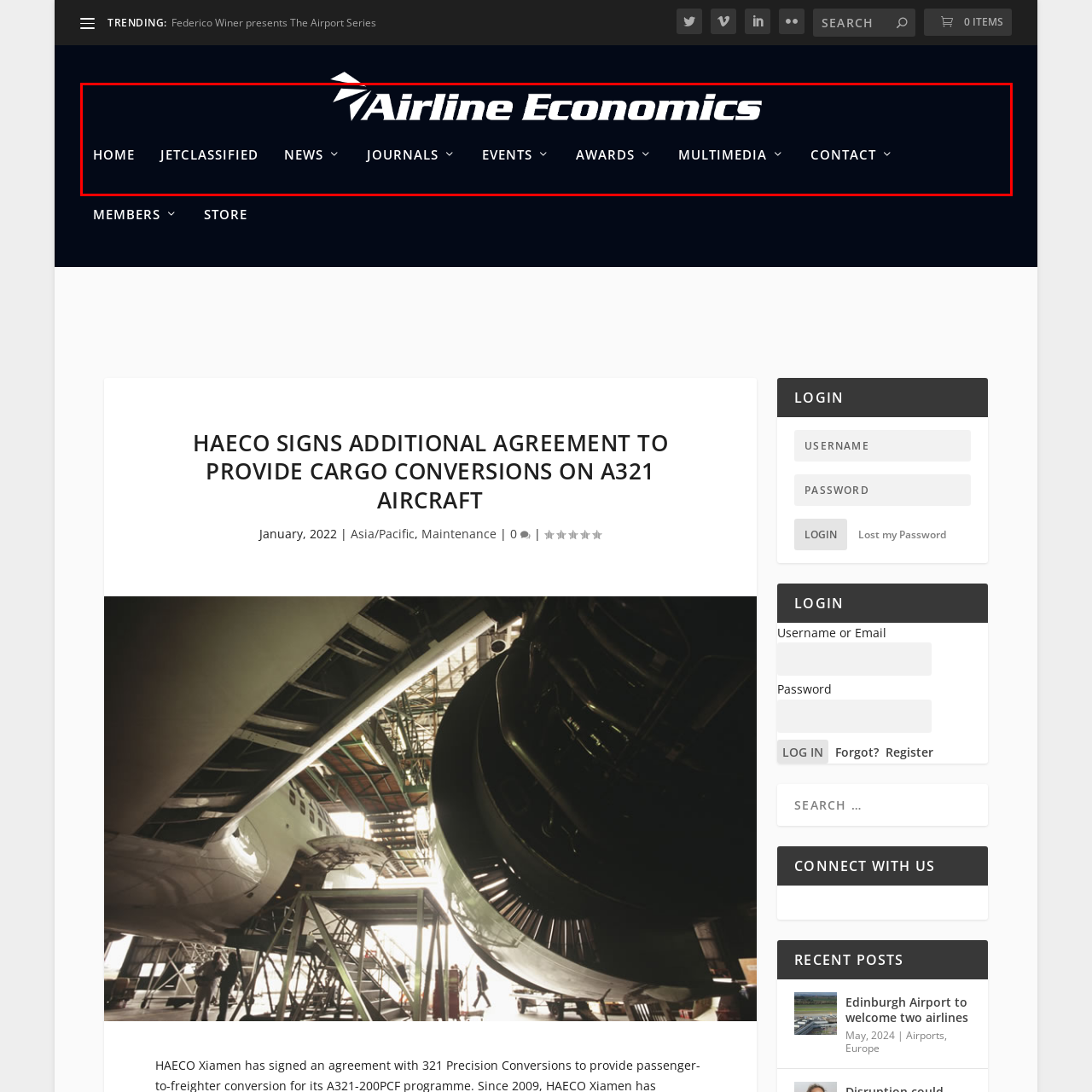What is the shape featured in the logo?
Please analyze the image within the red bounding box and respond with a detailed answer to the question.

The modern logo of the 'Aviation News' website features an airplane silhouette, indicating the site's focus on the aviation industry.